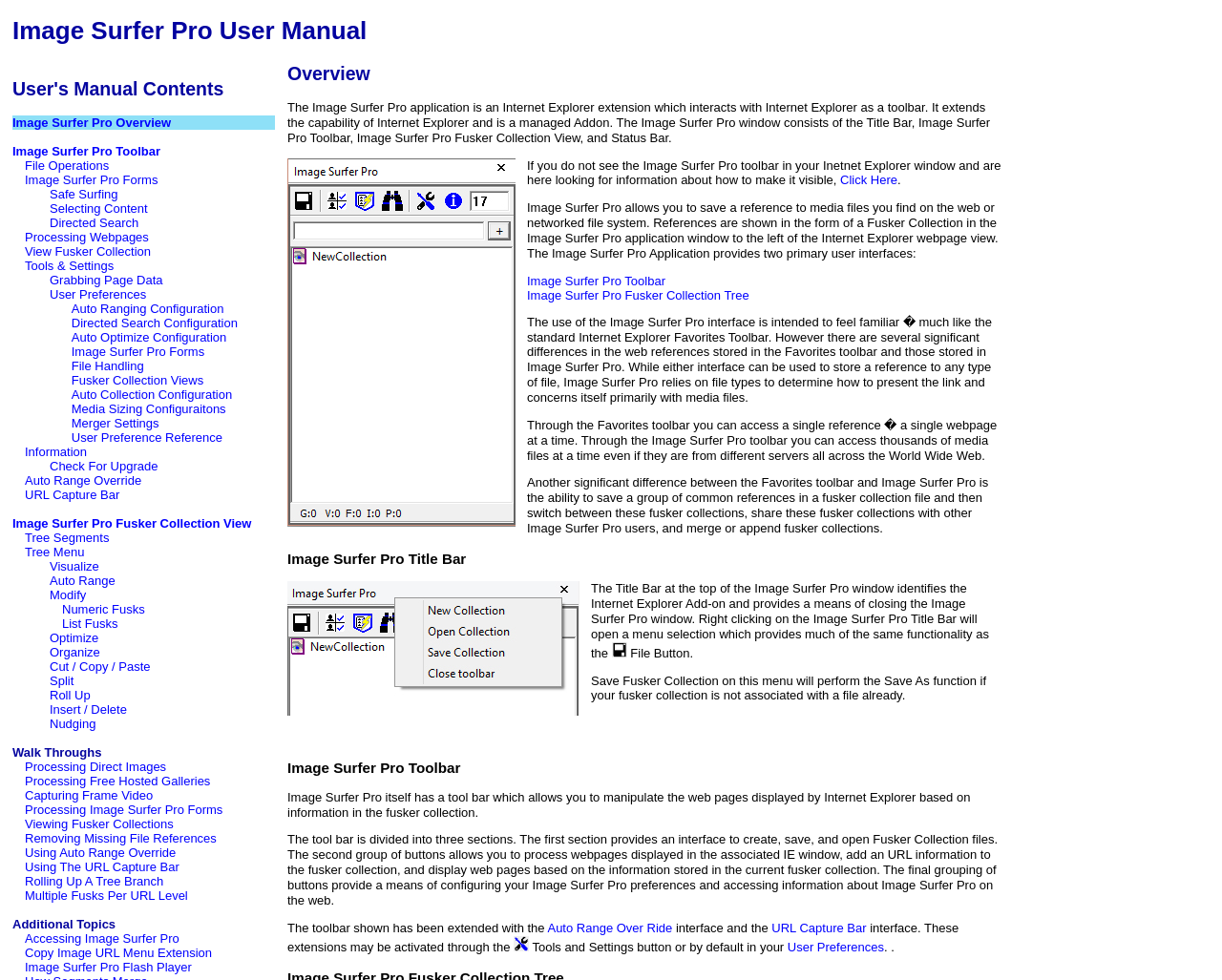Determine the bounding box coordinates for the area that needs to be clicked to fulfill this task: "Open Image Surfer Pro Toolbar". The coordinates must be given as four float numbers between 0 and 1, i.e., [left, top, right, bottom].

[0.431, 0.279, 0.545, 0.294]